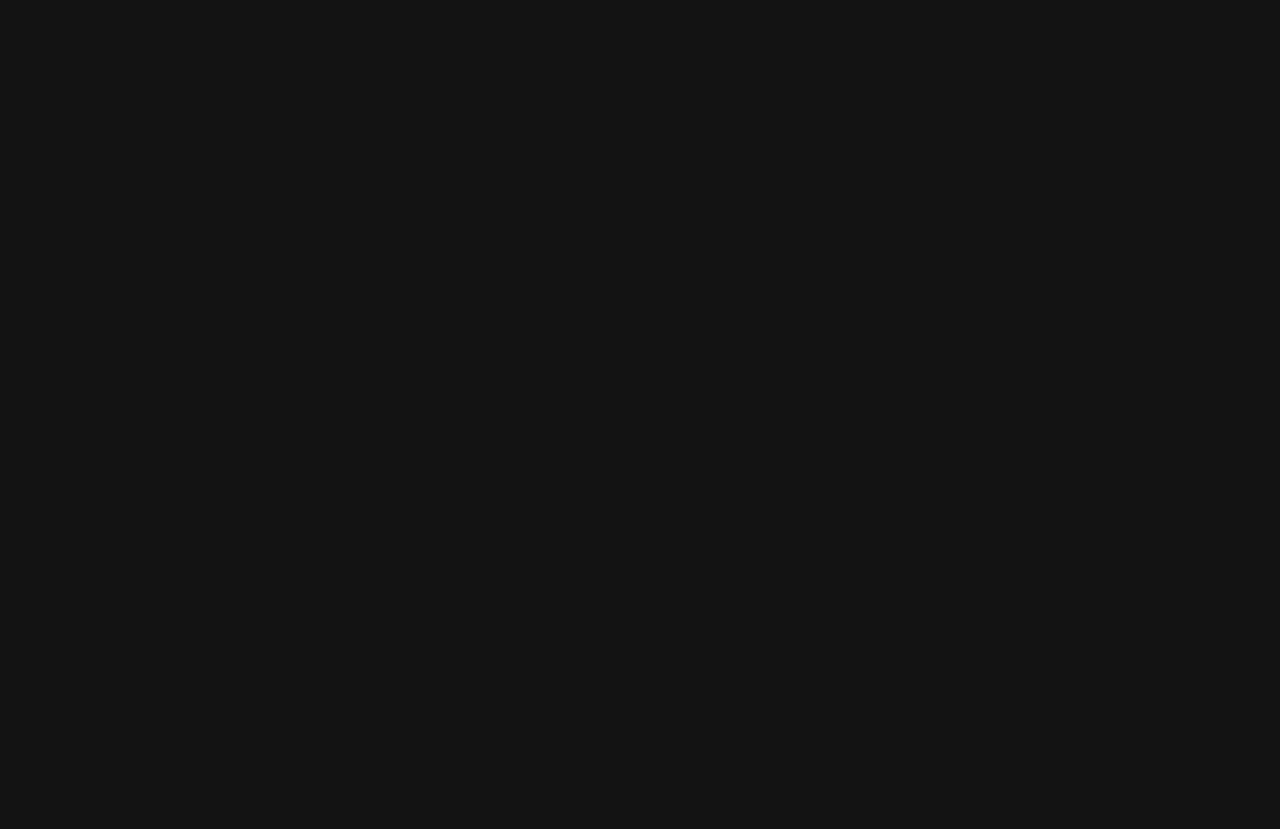Locate the bounding box coordinates of the area that needs to be clicked to fulfill the following instruction: "Visit Home page". The coordinates should be in the format of four float numbers between 0 and 1, namely [left, top, right, bottom].

[0.398, 0.093, 0.431, 0.113]